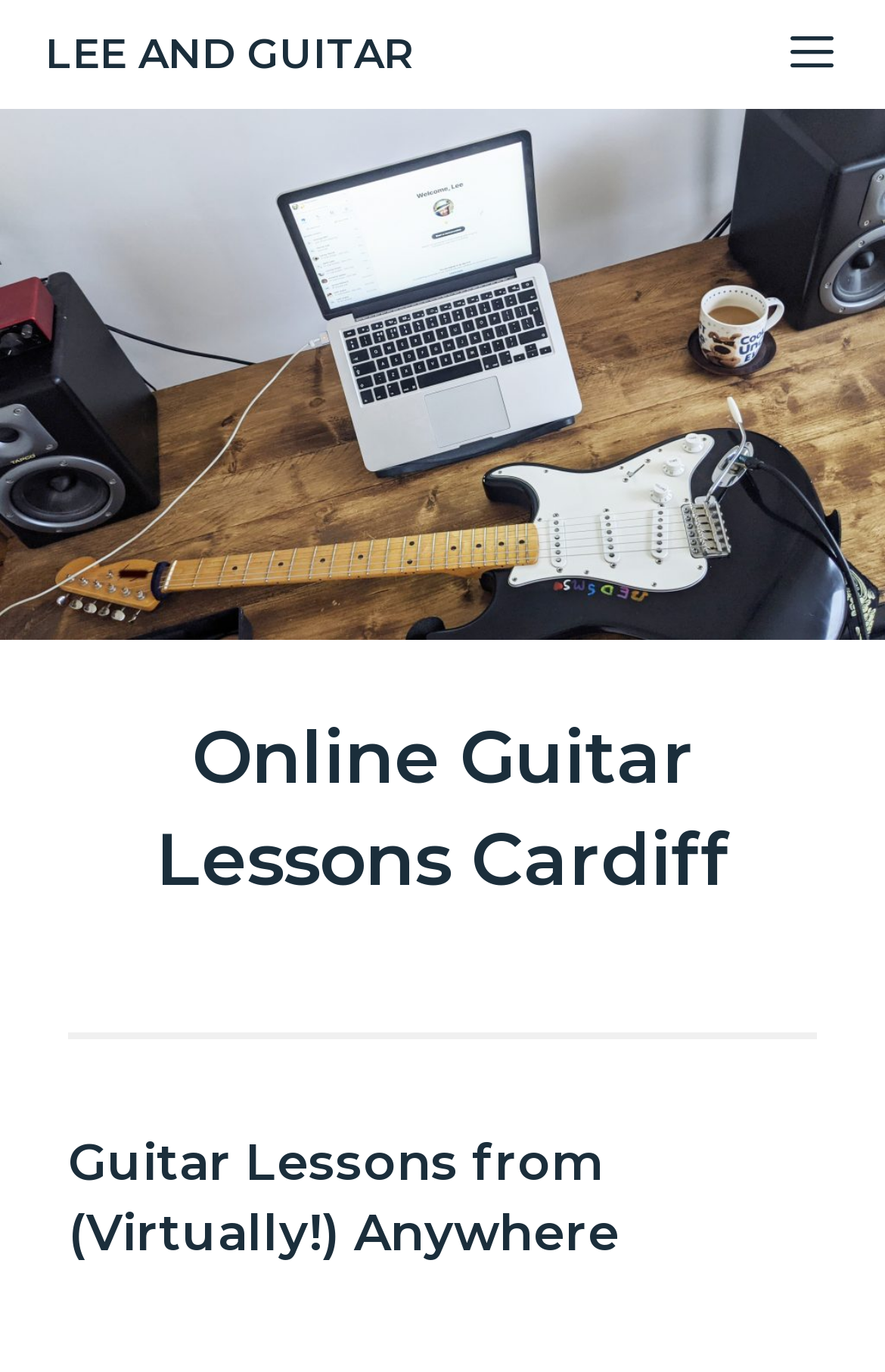Find and provide the bounding box coordinates for the UI element described with: "Lee And Guitar".

[0.051, 0.0, 0.467, 0.079]